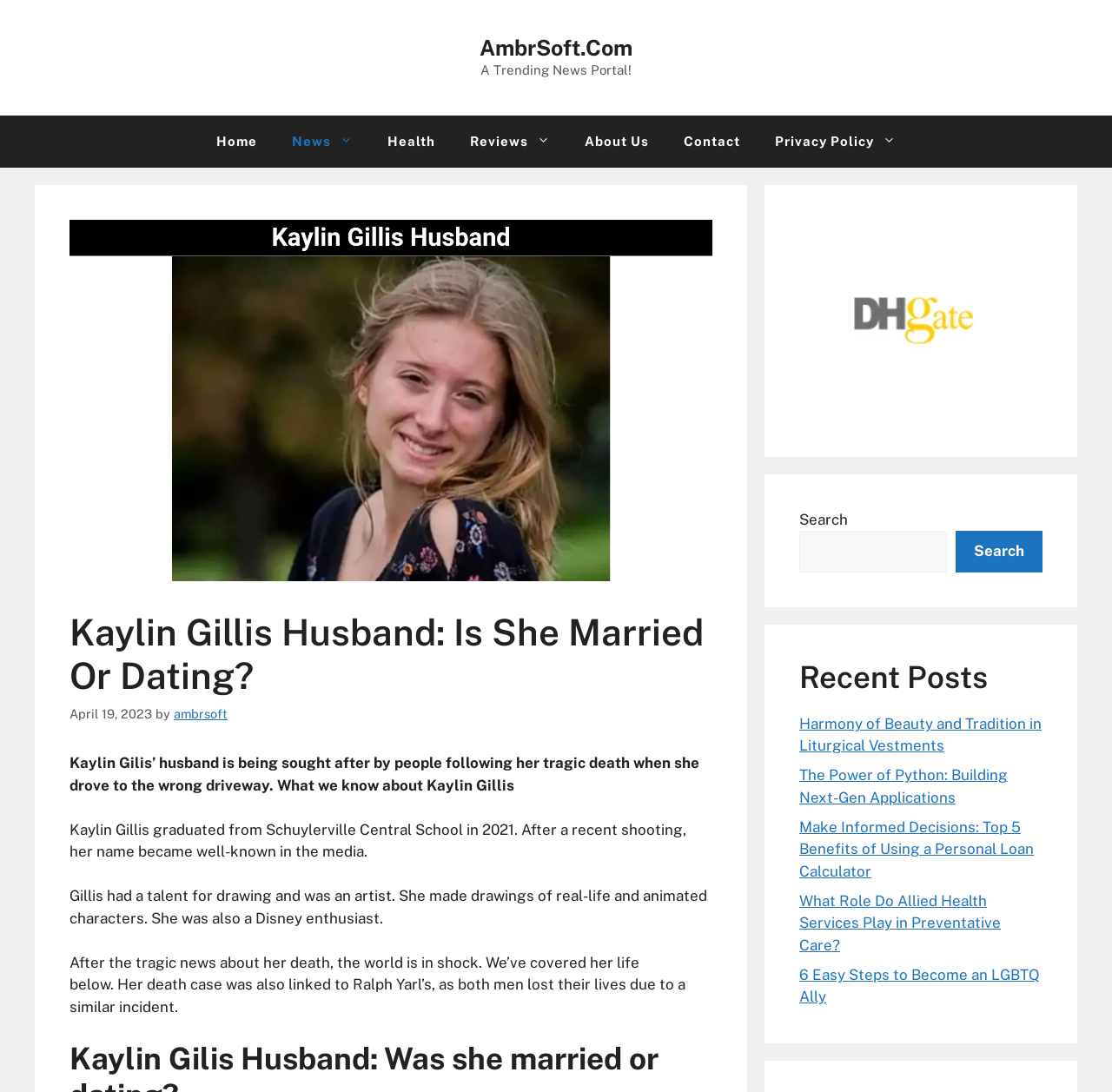Please determine the primary heading and provide its text.

Kaylin Gillis Husband: Is She Married Or Dating?